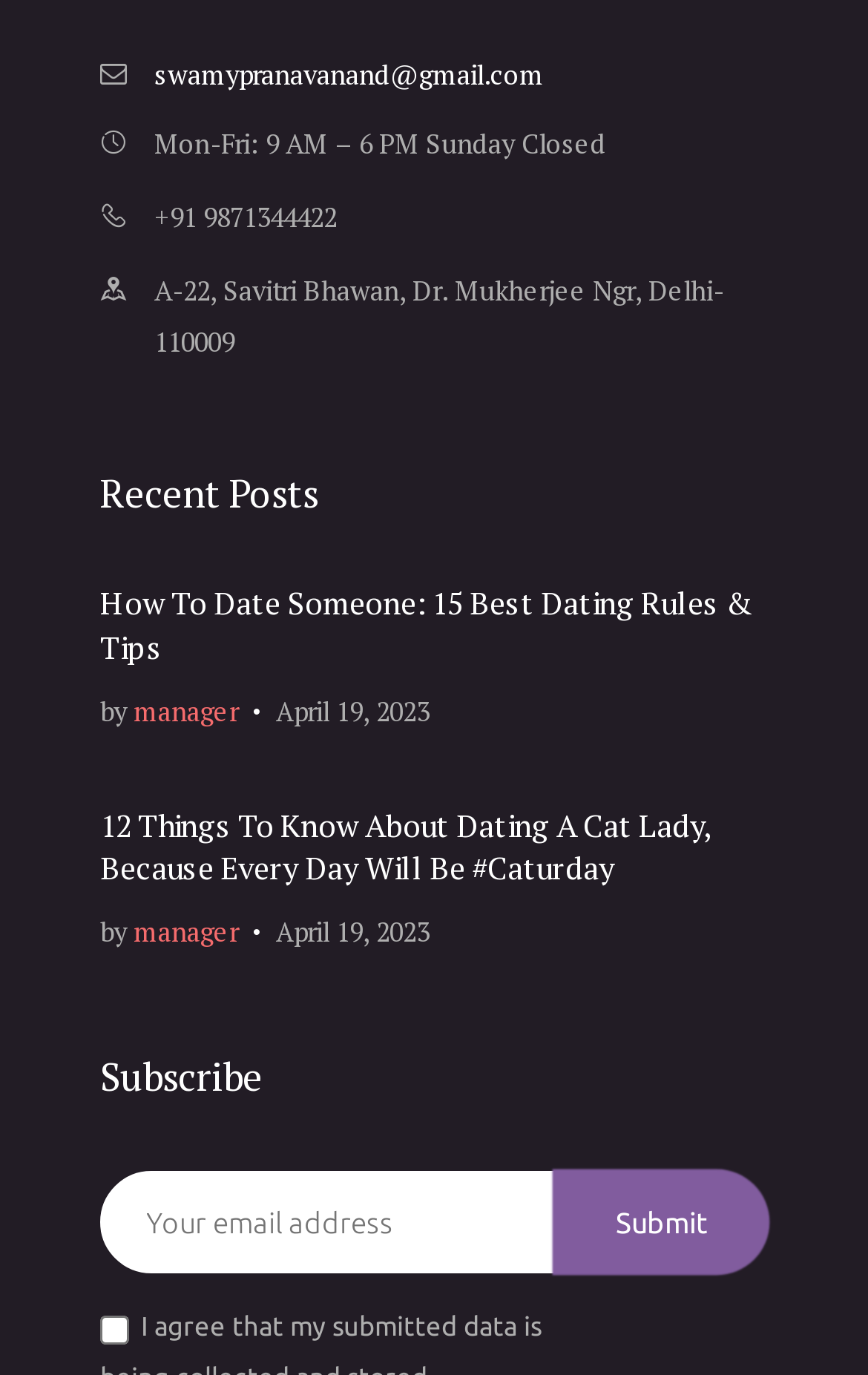Please find the bounding box for the following UI element description. Provide the coordinates in (top-left x, top-left y, bottom-right x, bottom-right y) format, with values between 0 and 1: April 19, 2023

[0.318, 0.505, 0.495, 0.529]